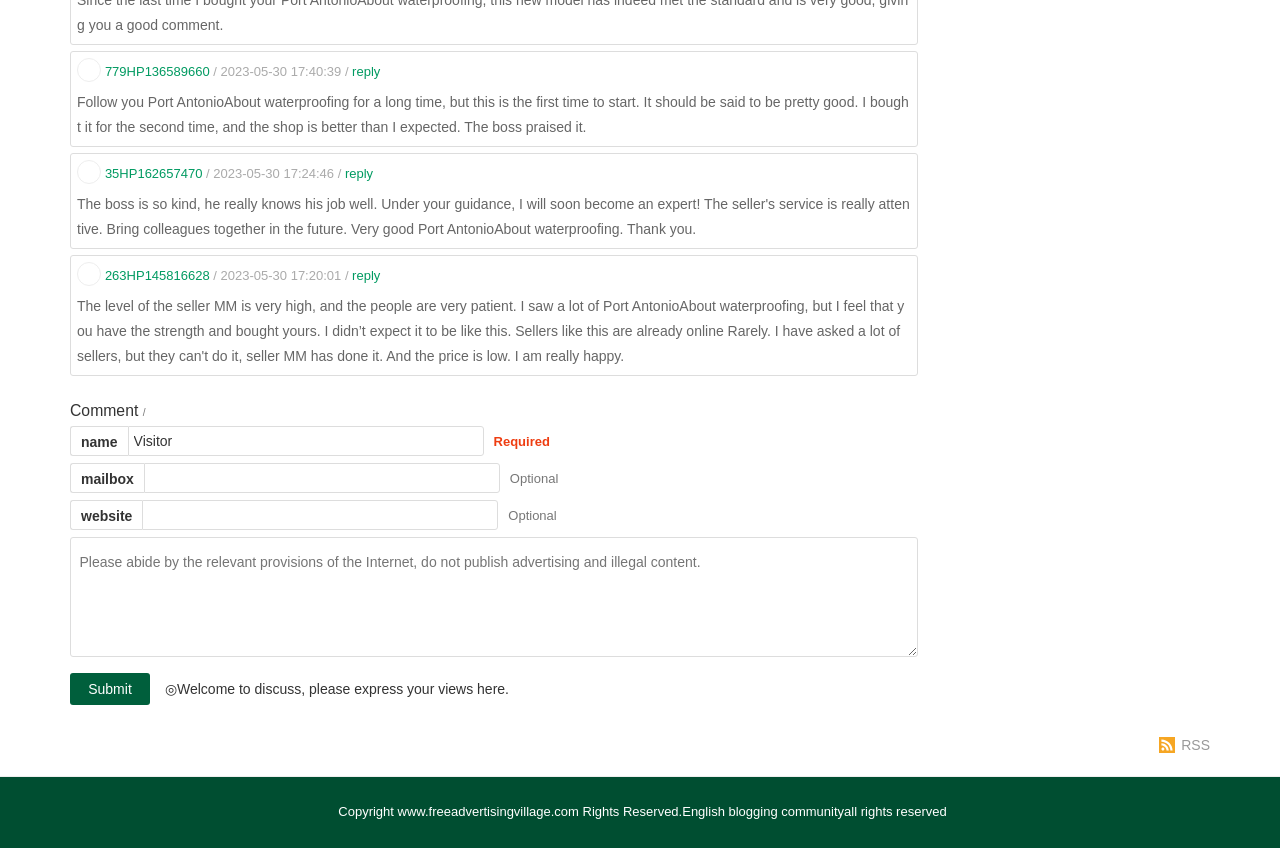Based on the element description "parent_node: website name="inpHomePage"", predict the bounding box coordinates of the UI element.

[0.111, 0.59, 0.389, 0.625]